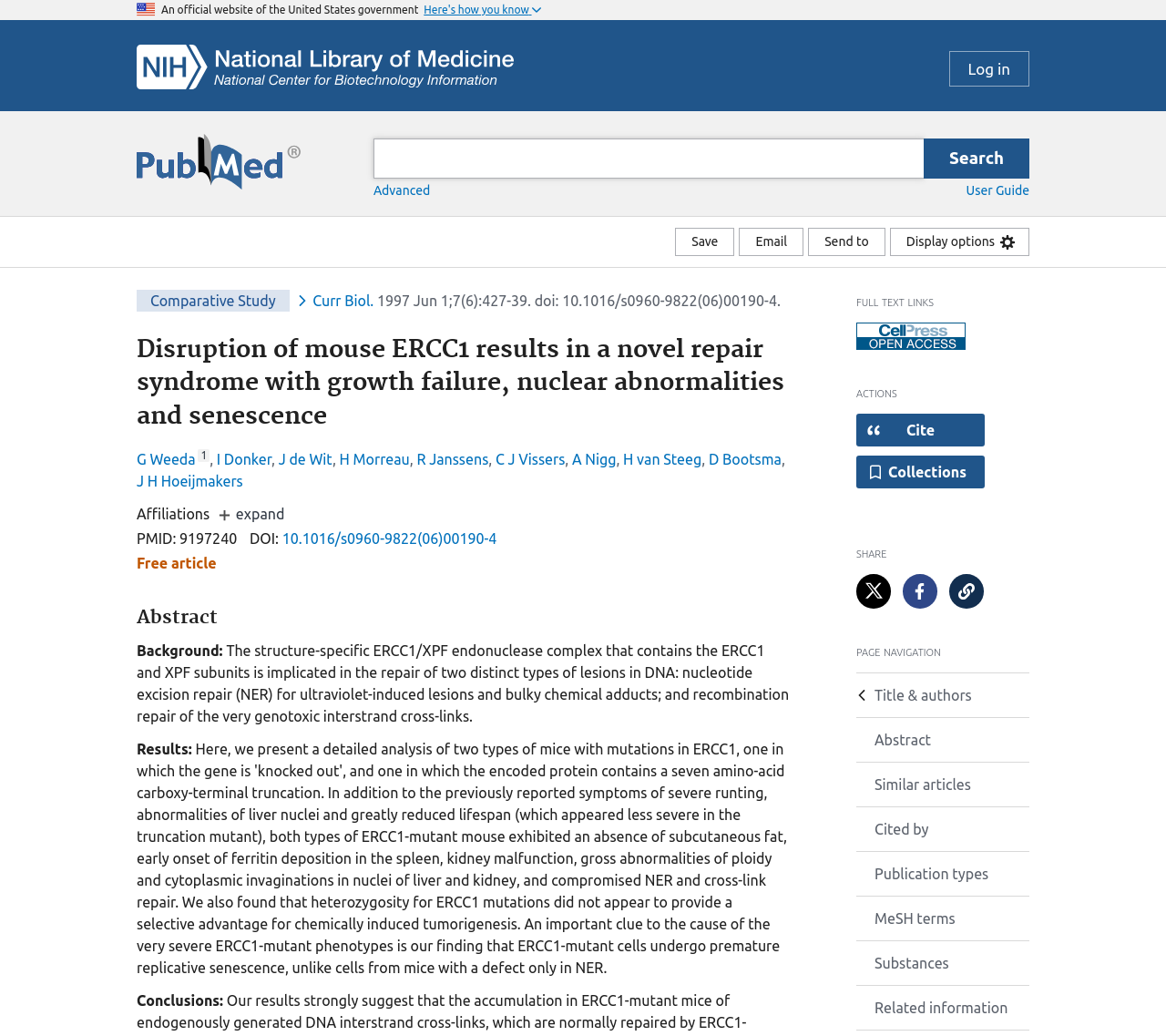Identify the bounding box coordinates for the UI element that matches this description: "Collections".

[0.734, 0.44, 0.845, 0.471]